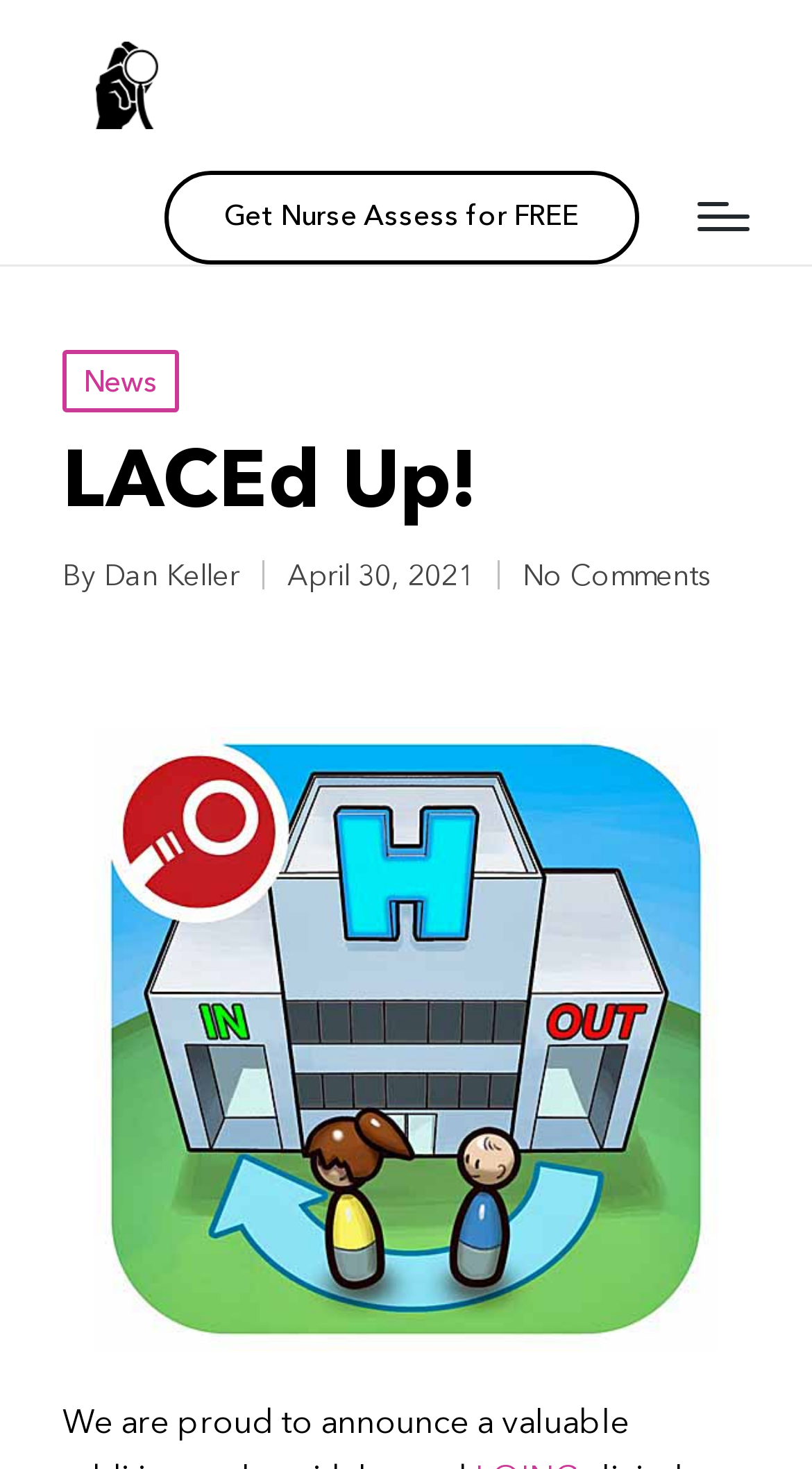Provide the bounding box coordinates of the HTML element this sentence describes: "alt="NurseAssess by Nurse Tech, Inc."".

[0.118, 0.028, 0.195, 0.087]